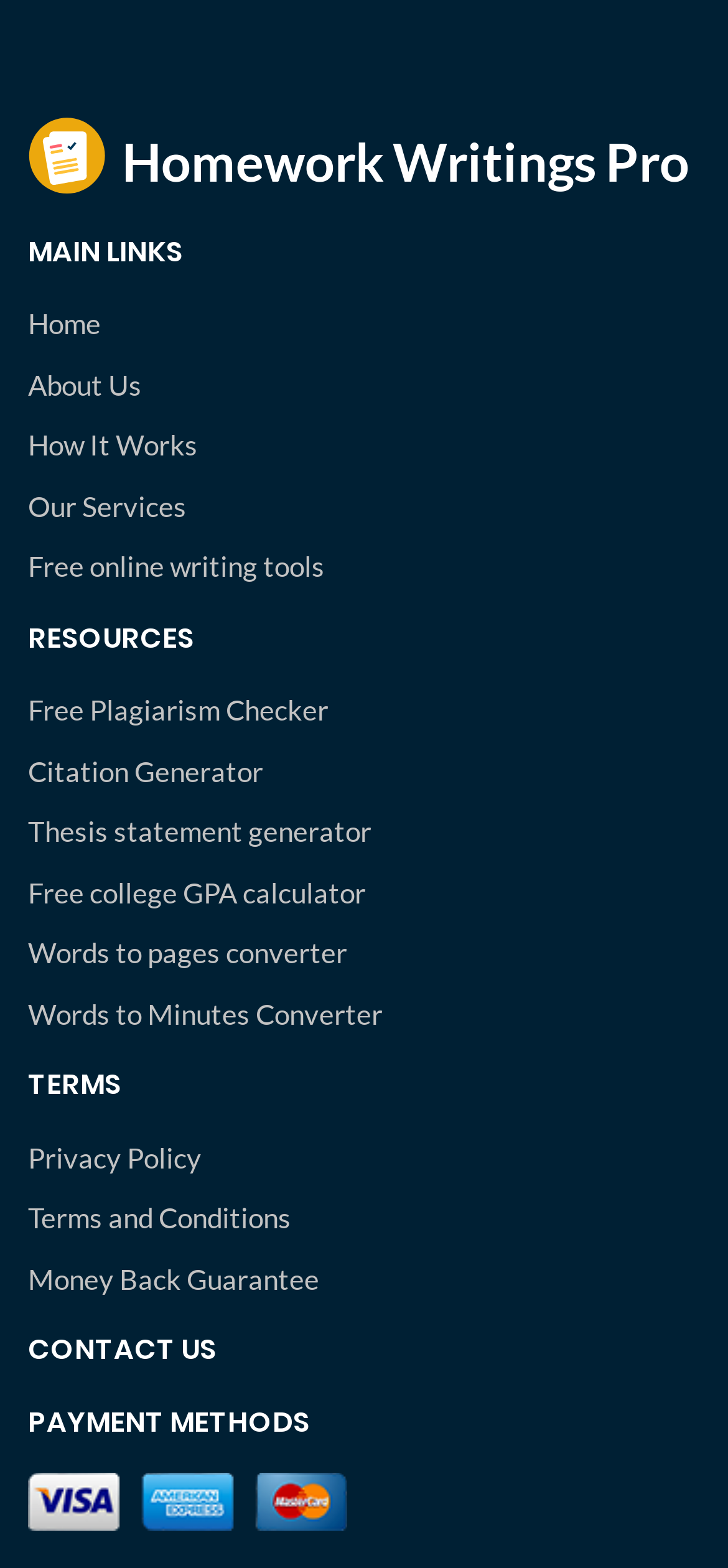What is the second payment method?
Answer the question with as much detail as possible.

There is no second payment method listed because the 'PAYMENT METHODS' section only has a title and no actual payment methods are listed.